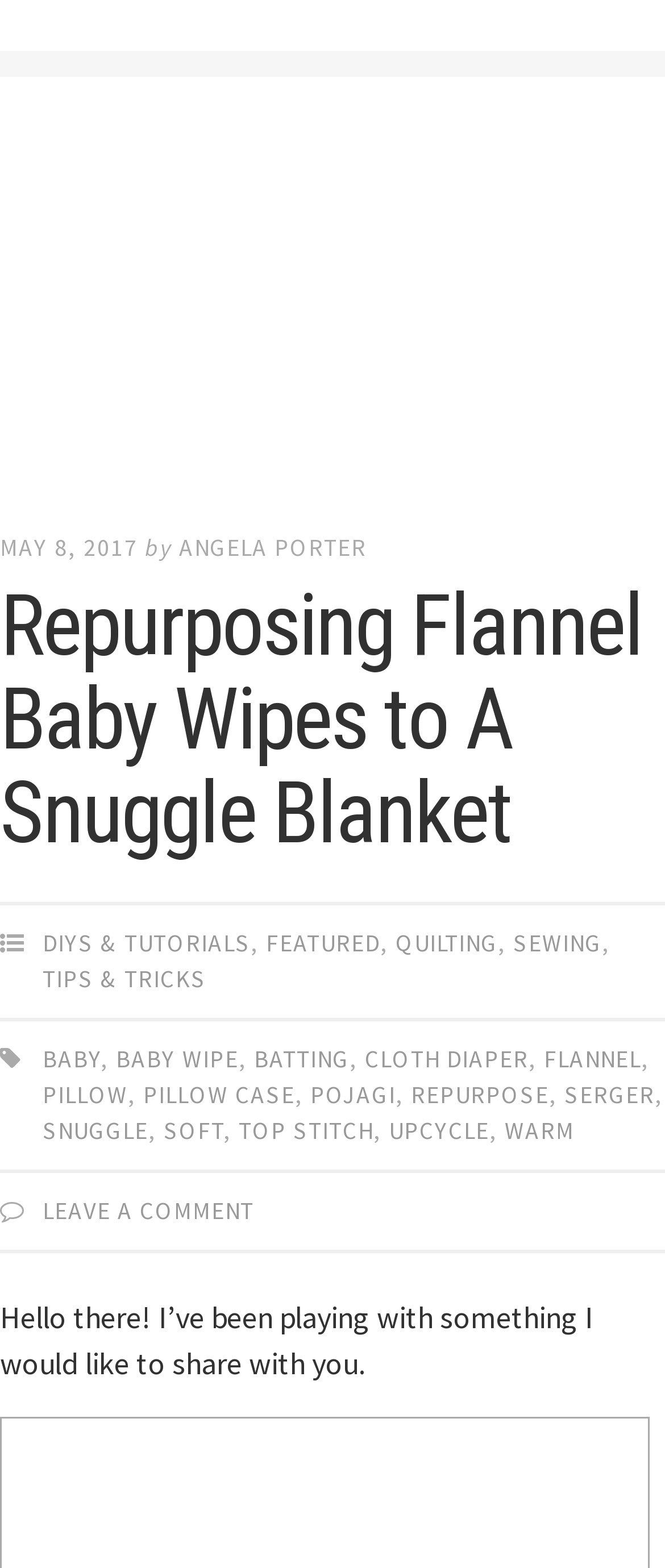Locate the bounding box coordinates of the clickable element to fulfill the following instruction: "Click on the link to read the article 'Repurposing Flannel Baby Wipes to A Snuggle Blanket'". Provide the coordinates as four float numbers between 0 and 1 in the format [left, top, right, bottom].

[0.0, 0.091, 1.0, 0.322]